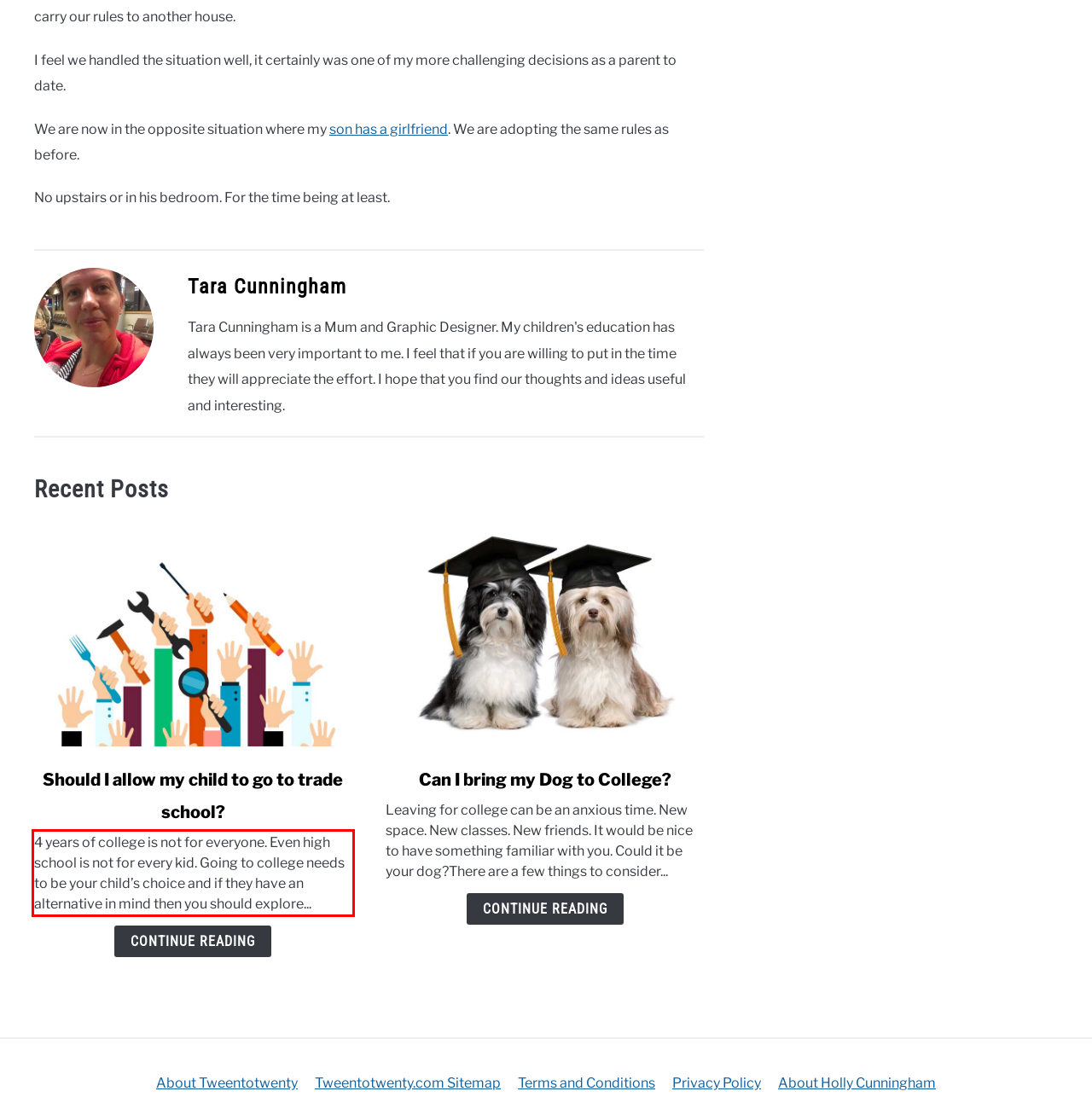Please take the screenshot of the webpage, find the red bounding box, and generate the text content that is within this red bounding box.

4 years of college is not for everyone. Even high school is not for every kid. Going to college needs to be your child’s choice and if they have an alternative in mind then you should explore...